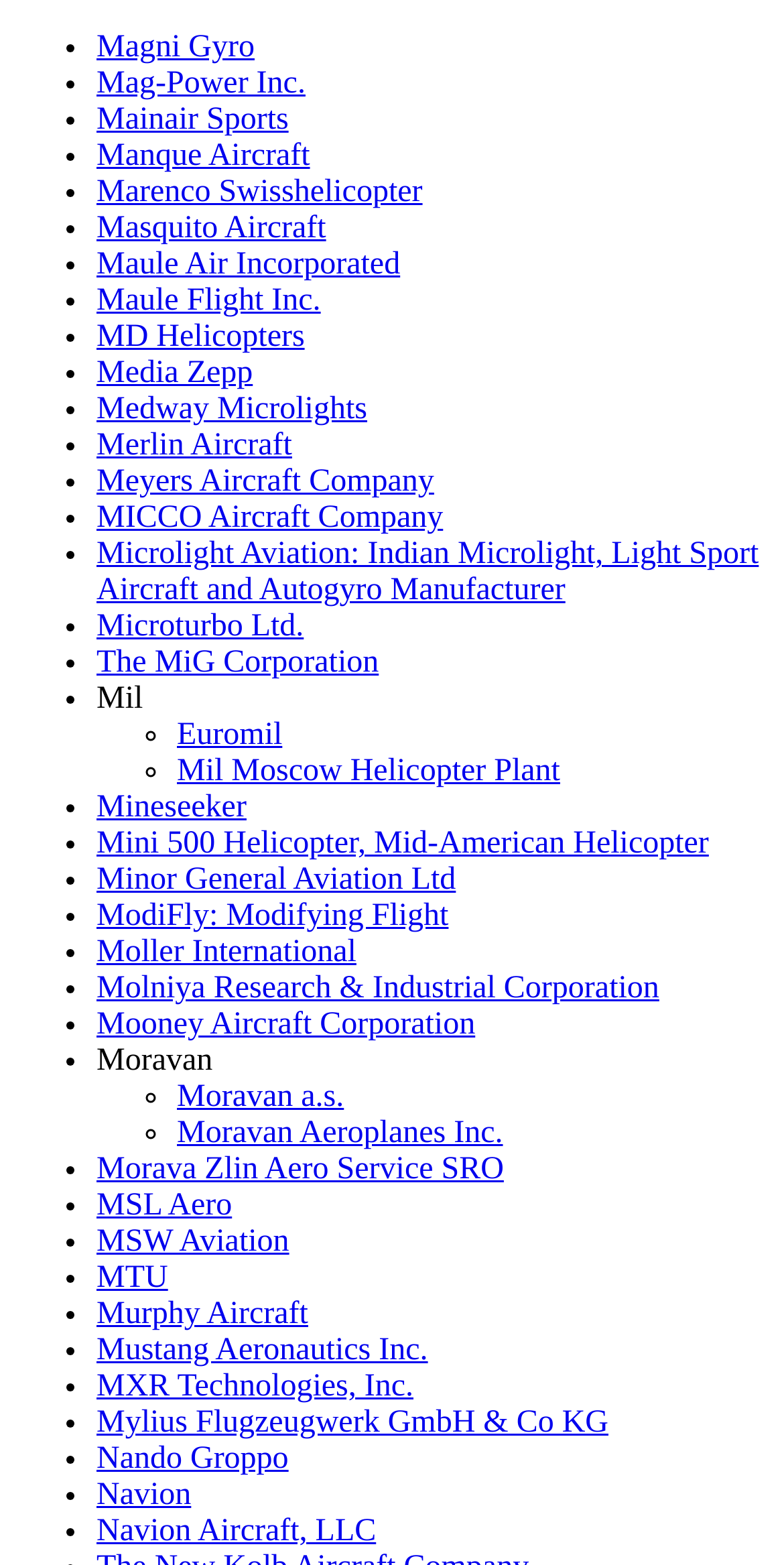Answer the question below with a single word or a brief phrase: 
How many companies are listed?

43